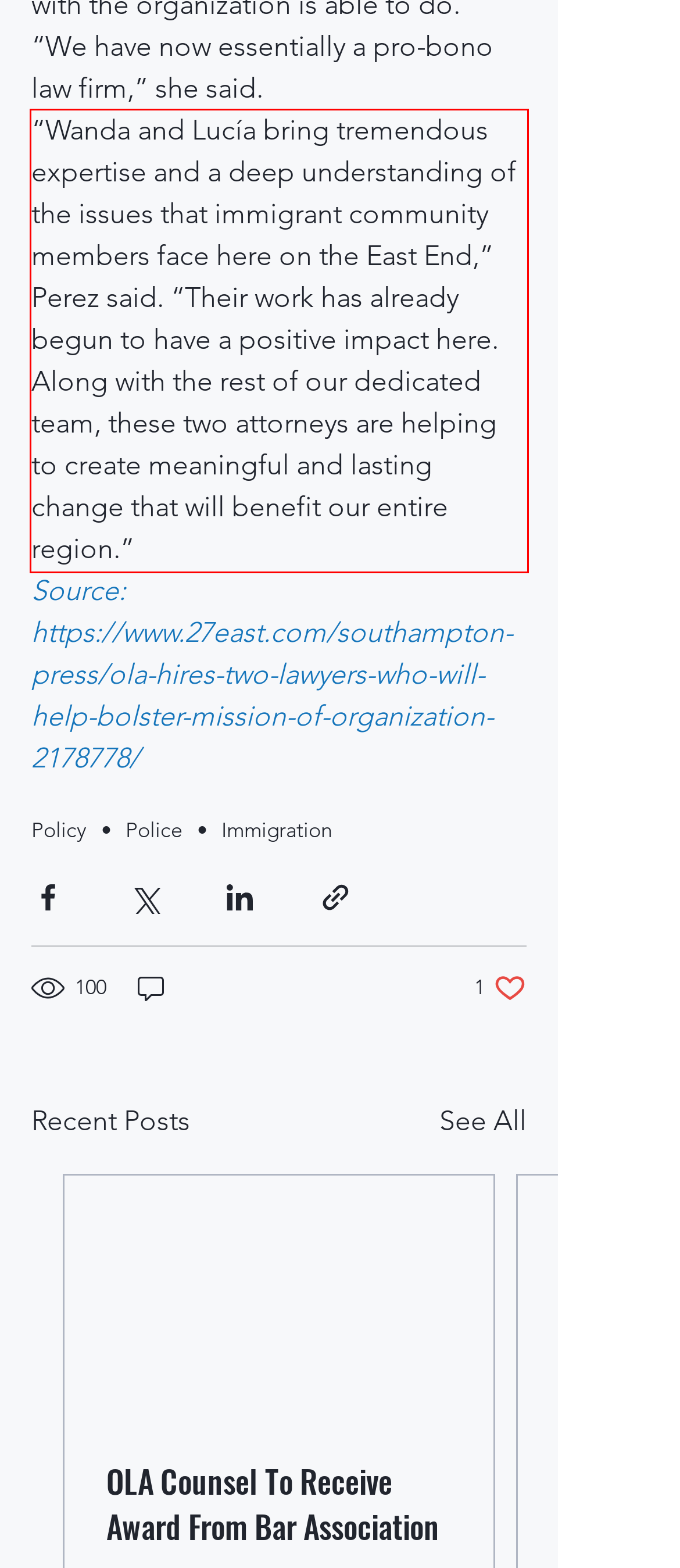Please analyze the screenshot of a webpage and extract the text content within the red bounding box using OCR.

“Wanda and Lucía bring tremendous expertise and a deep understanding of the issues that immigrant community members face here on the East End,” Perez said. “Their work has already begun to have a positive impact here. Along with the rest of our dedicated team, these two attorneys are helping to create meaningful and lasting change that will benefit our entire region.”